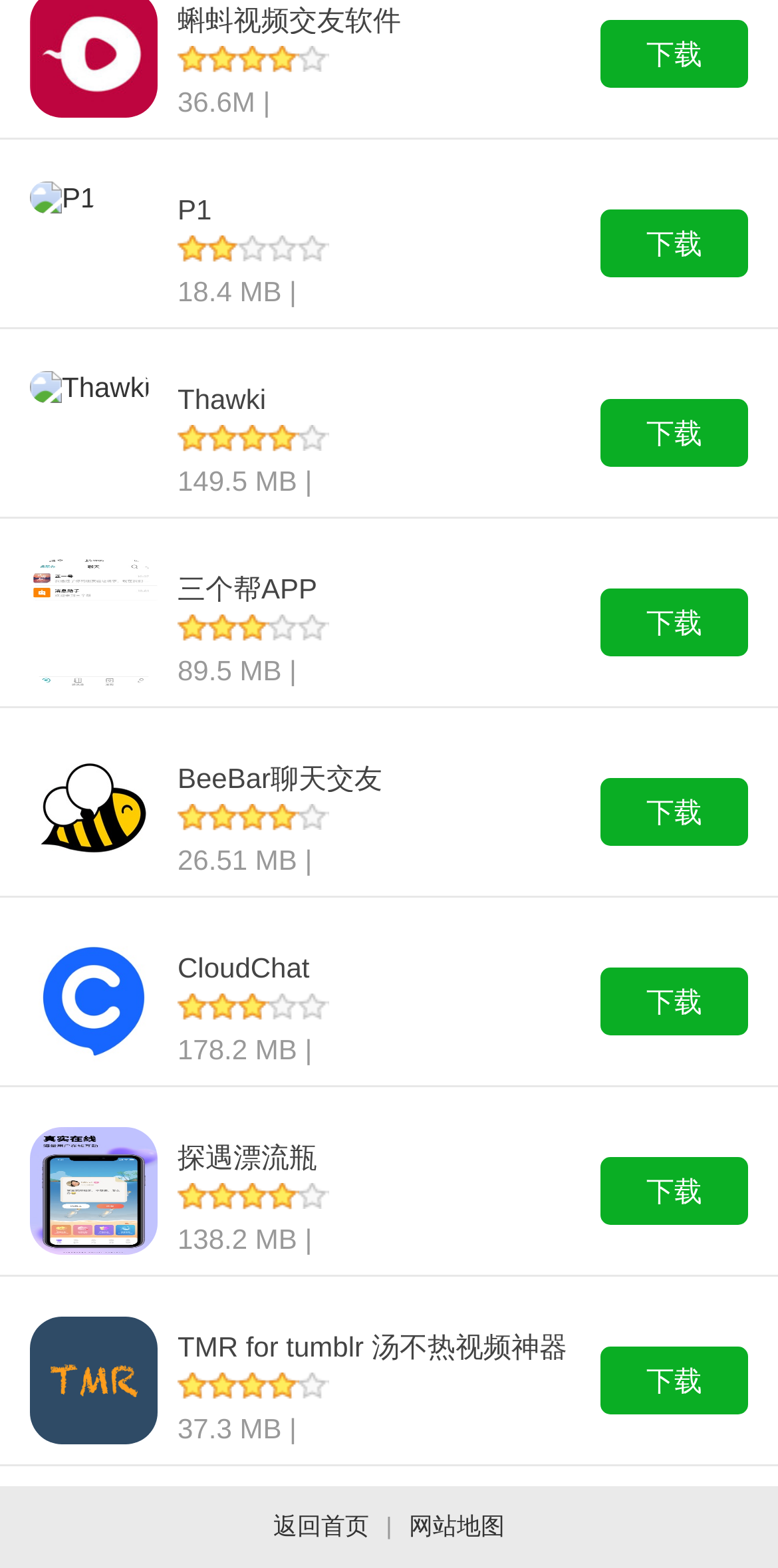Identify the bounding box coordinates of the area you need to click to perform the following instruction: "click P1".

[0.038, 0.115, 0.123, 0.135]